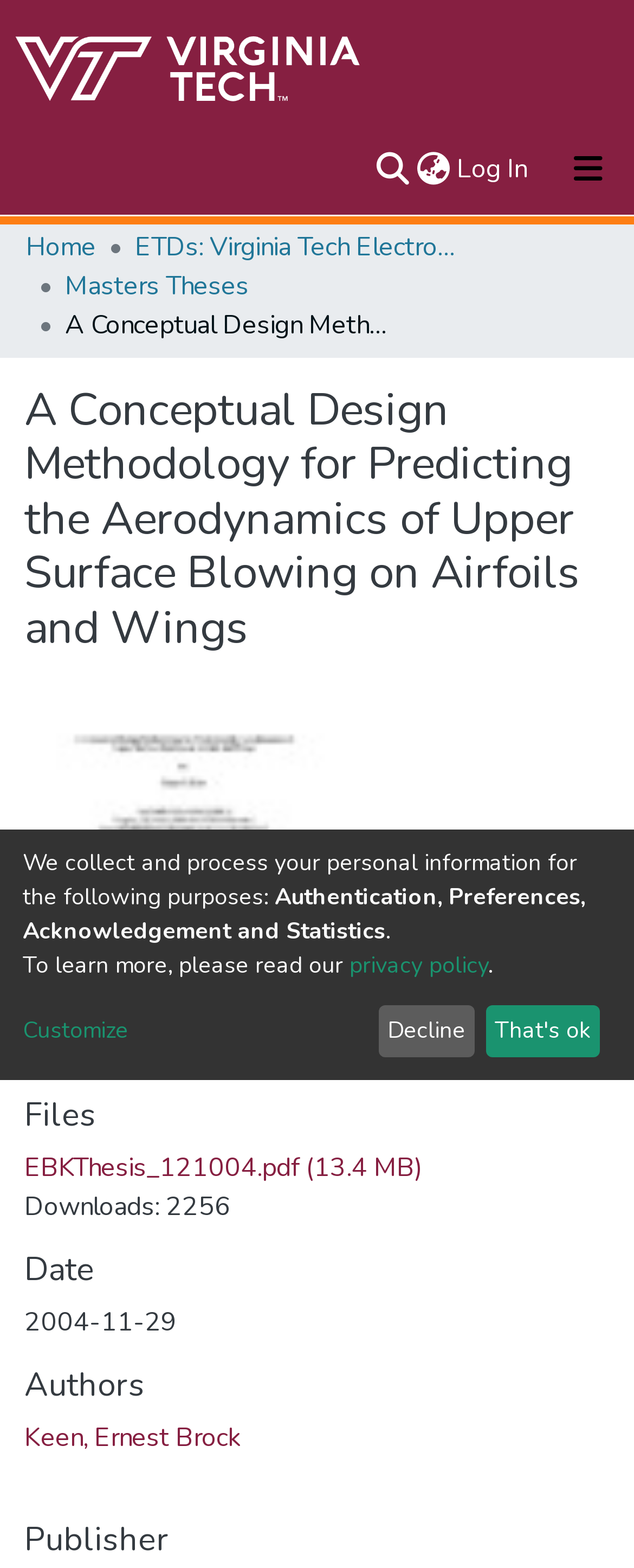Please find and provide the title of the webpage.

A Conceptual Design Methodology for Predicting the Aerodynamics of Upper Surface Blowing on Airfoils and Wings